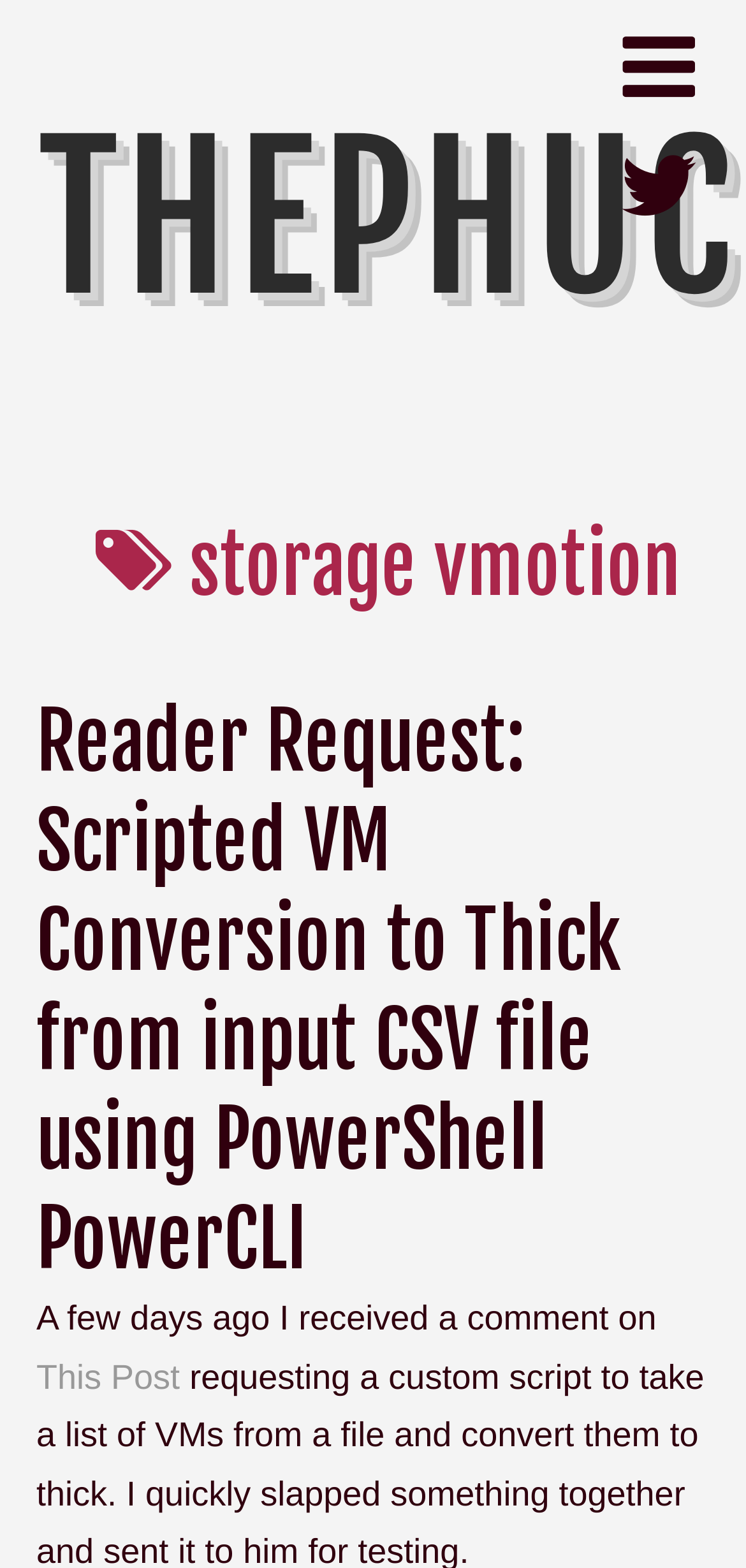What is the programming language used for scripting?
Kindly answer the question with as much detail as you can.

The heading 'Reader Request: Scripted VM Conversion to Thick from input CSV file using PowerShell PowerCLI' mentions PowerShell, which suggests that it is the programming language used for scripting VM conversion.